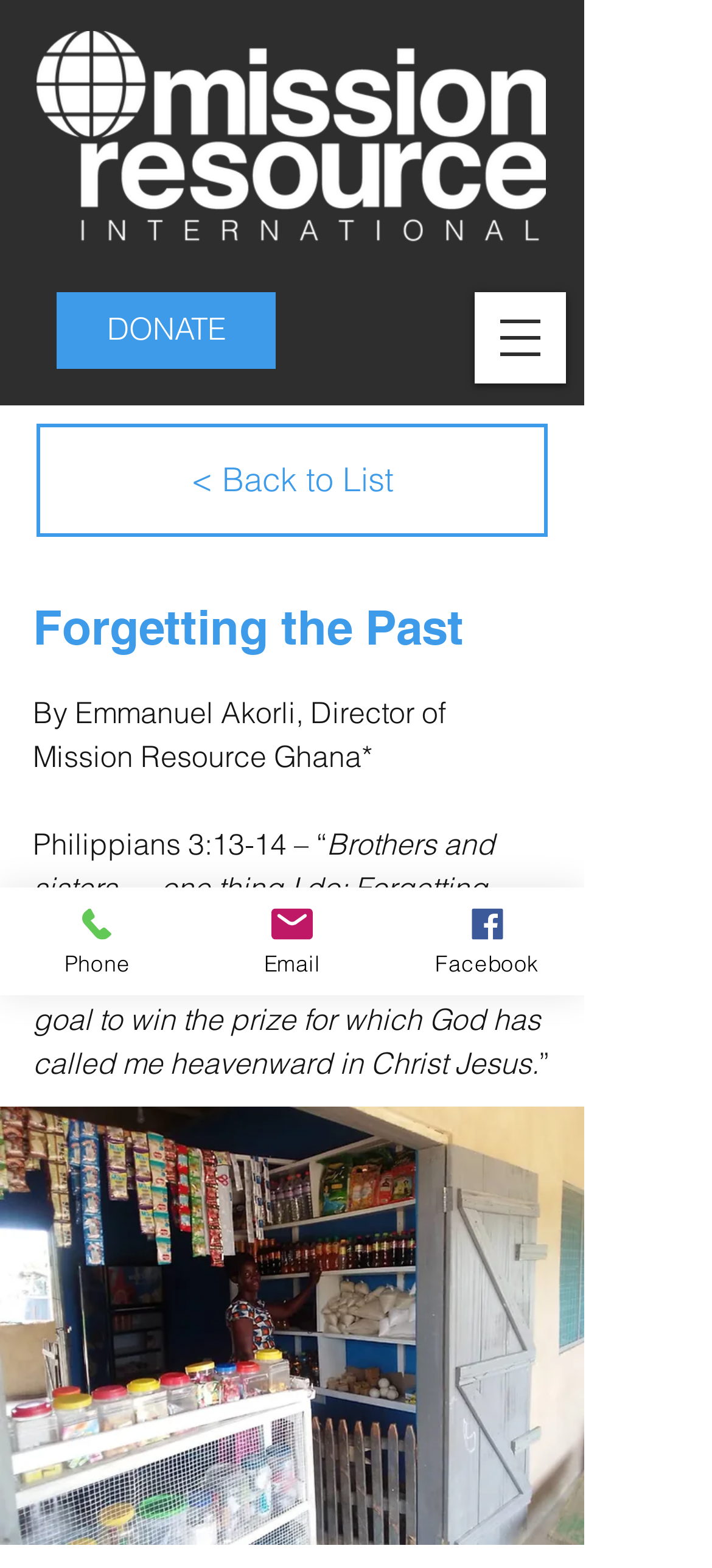Identify the bounding box for the UI element described as: "parent_node: DONATE aria-label="Open navigation menu"". Ensure the coordinates are four float numbers between 0 and 1, formatted as [left, top, right, bottom].

[0.667, 0.186, 0.795, 0.245]